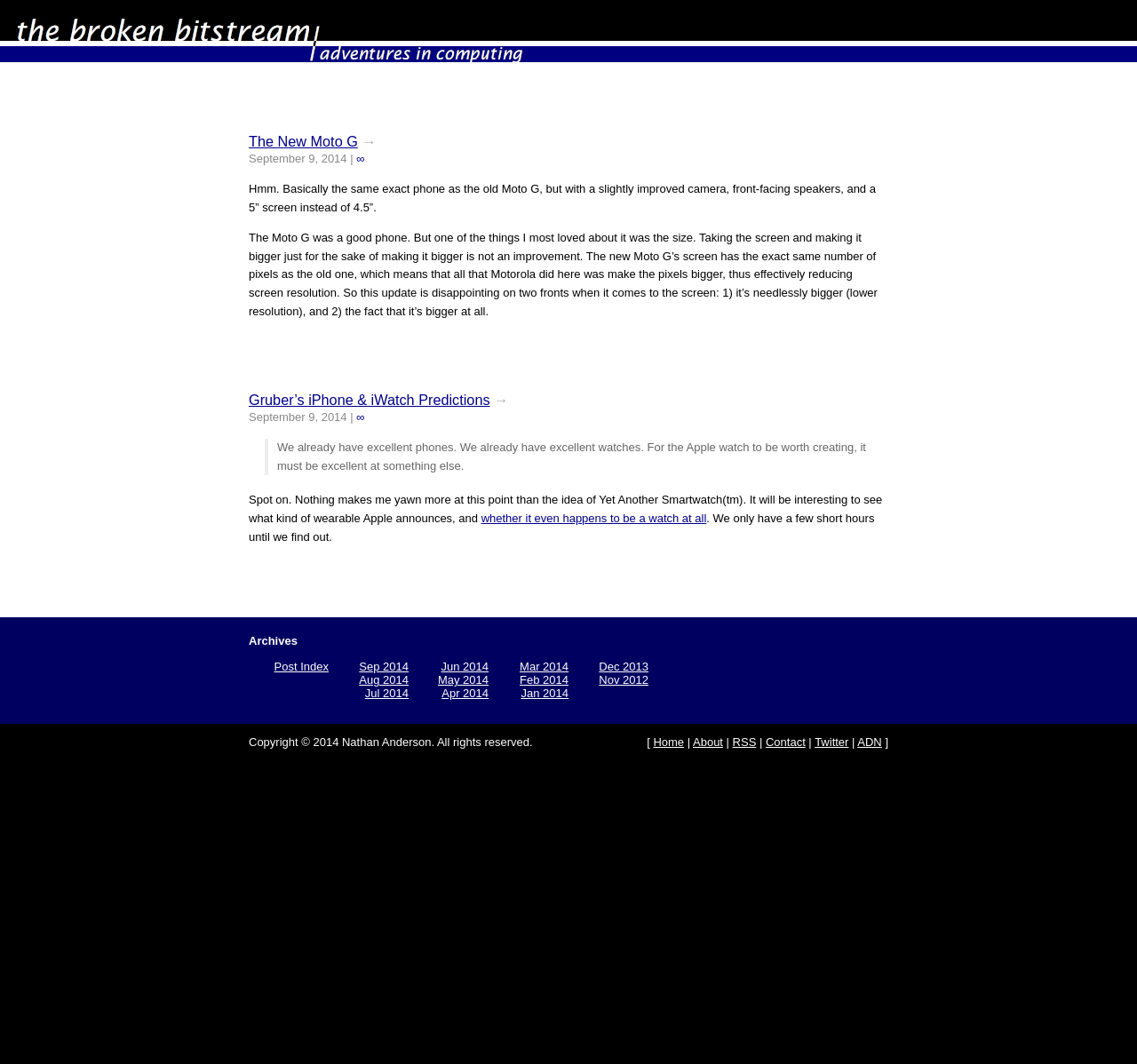Could you find the bounding box coordinates of the clickable area to complete this instruction: "Go to the post index"?

[0.241, 0.62, 0.289, 0.633]